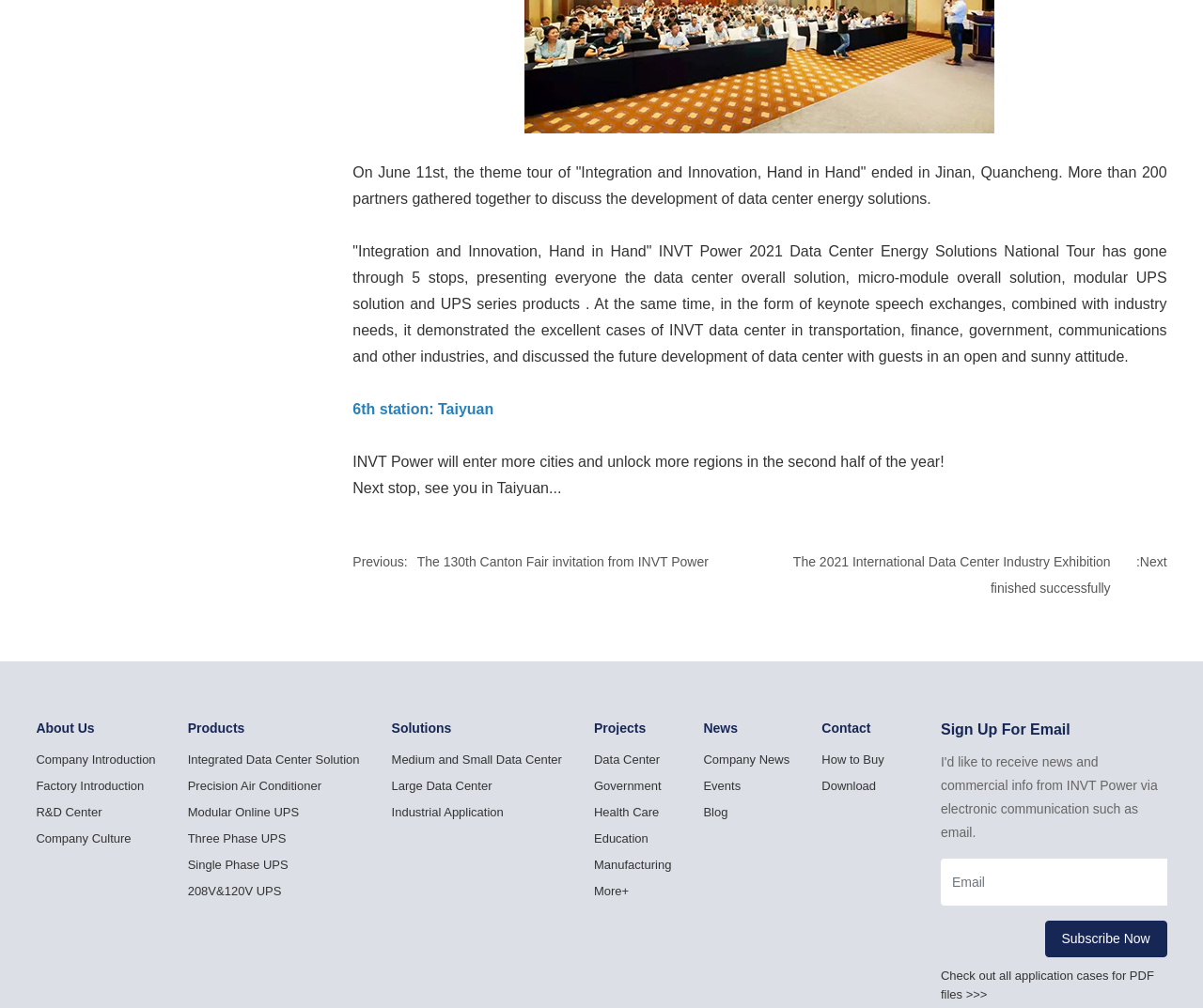Identify the bounding box for the described UI element: "Integrated Data Center Solution".

[0.156, 0.741, 0.299, 0.767]